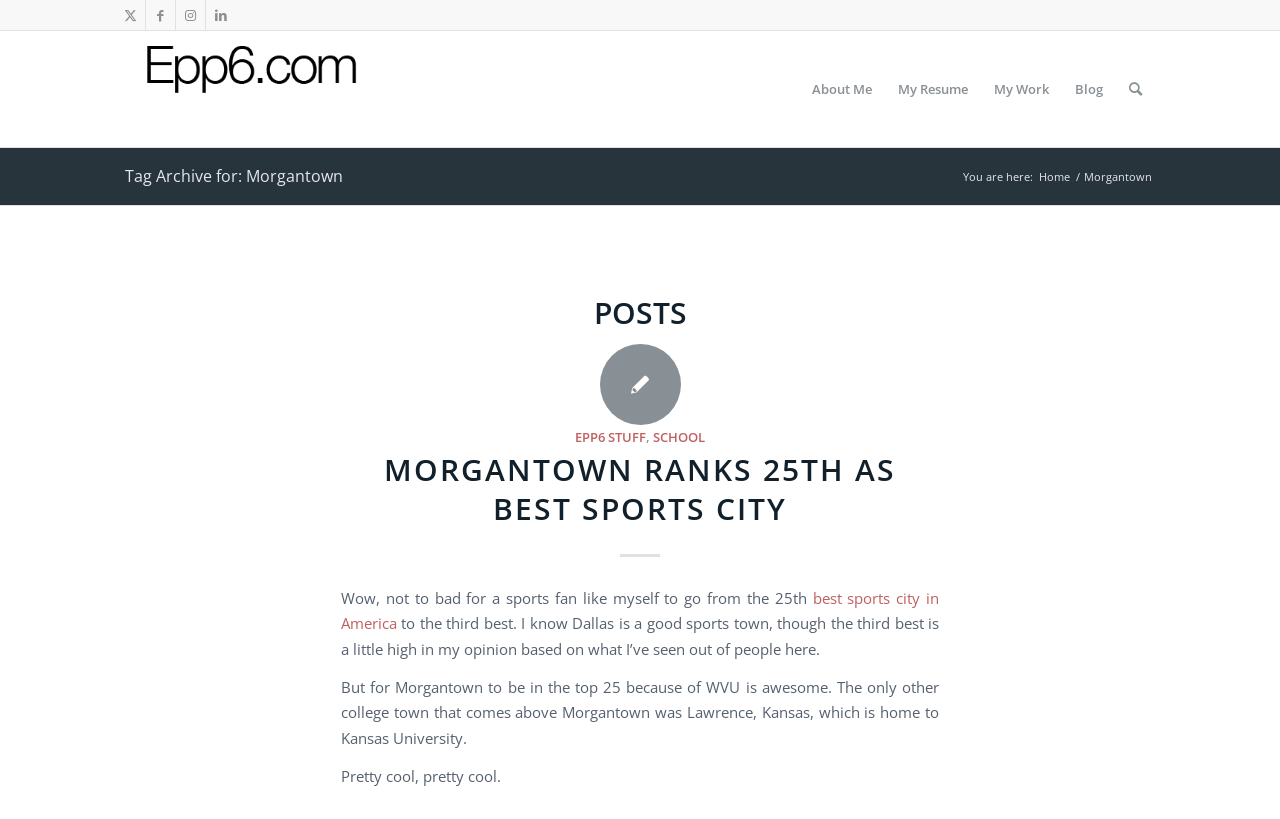Your task is to extract the text of the main heading from the webpage.

Tag Archive for: Morgantown